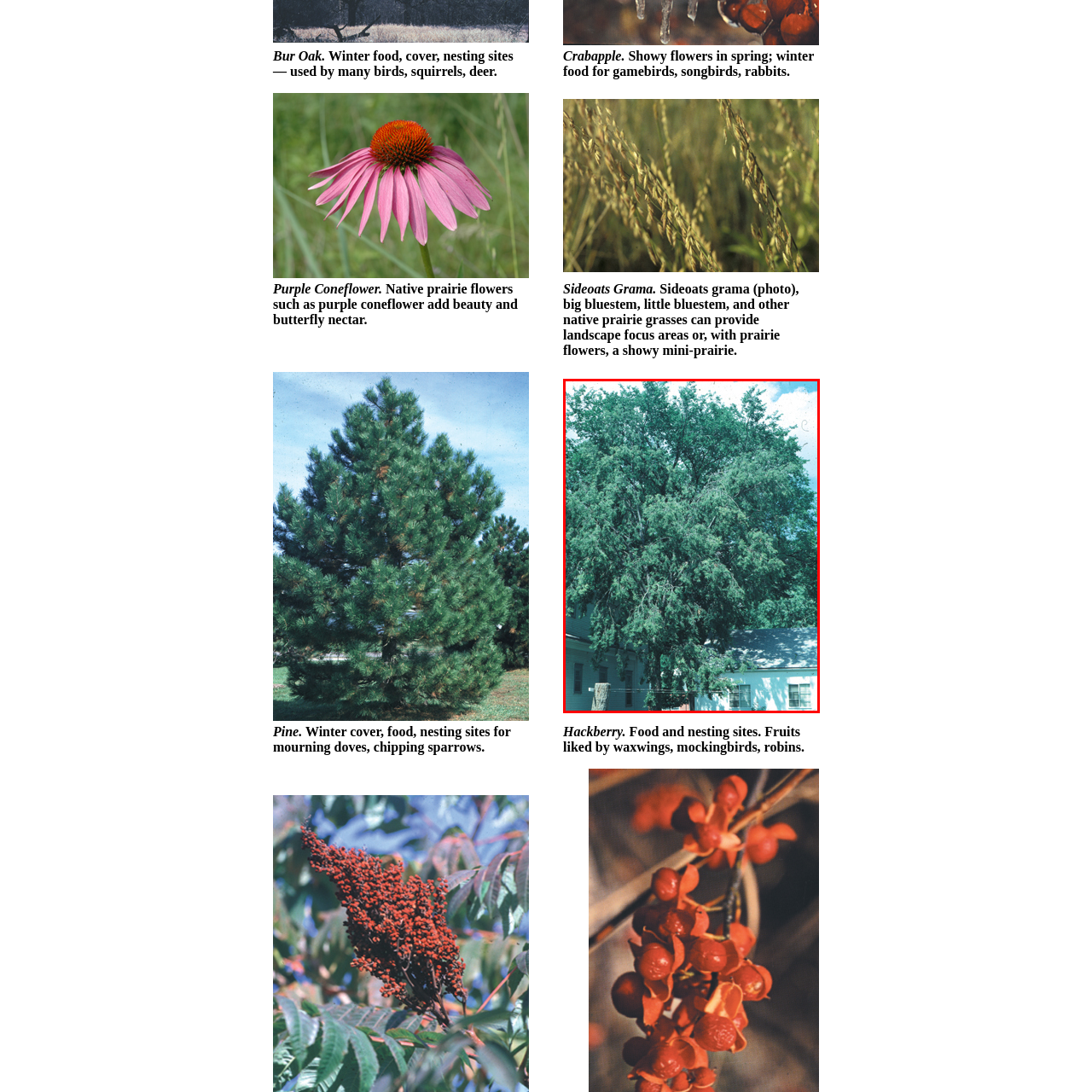What birds are attracted to the fruits of the Hackberry tree?
Refer to the image highlighted by the red box and give a one-word or short-phrase answer reflecting what you see.

Waxwings, mockingbirds, and robins